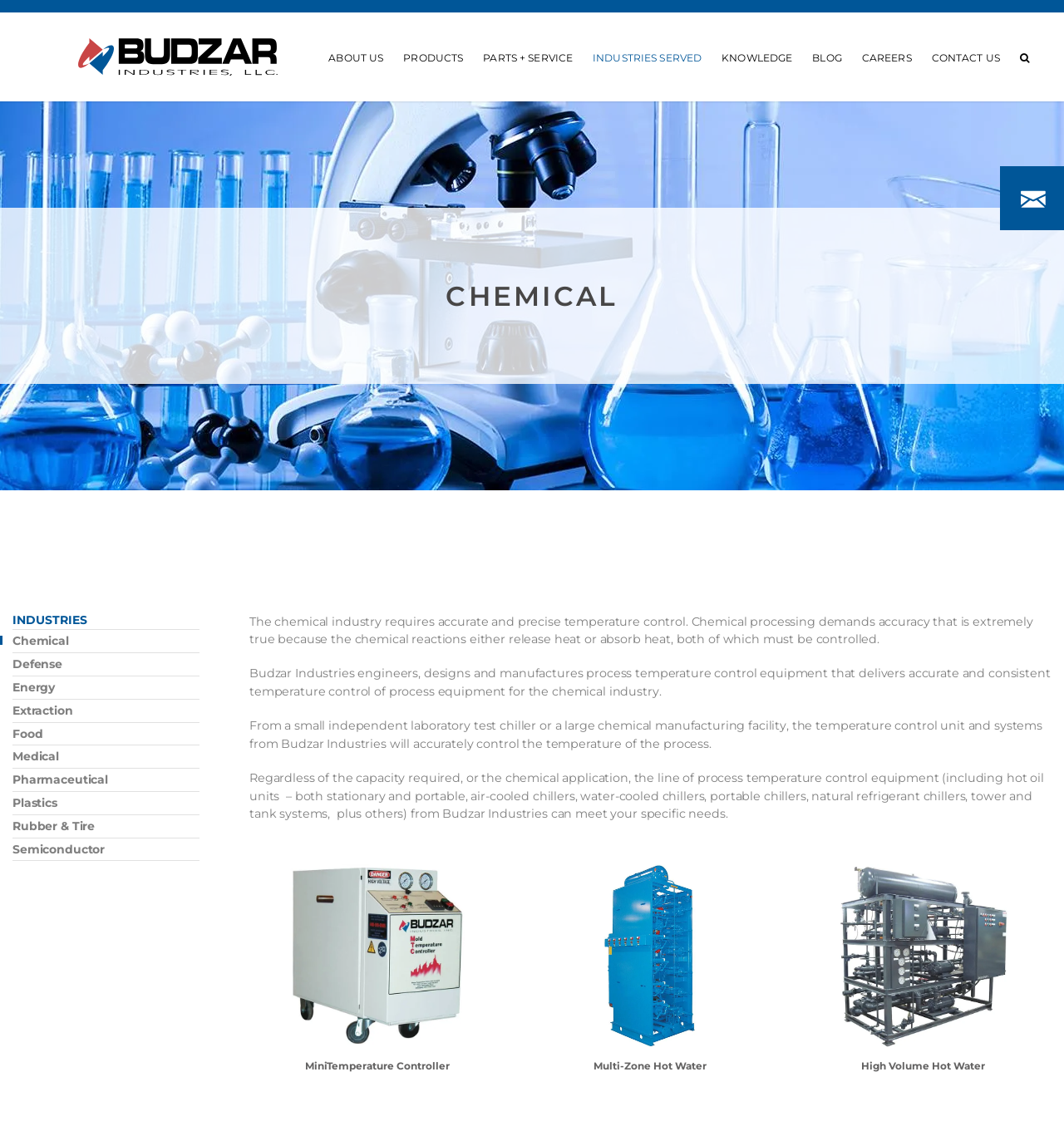Identify the bounding box coordinates for the region of the element that should be clicked to carry out the instruction: "Click the Chemical link". The bounding box coordinates should be four float numbers between 0 and 1, i.e., [left, top, right, bottom].

[0.012, 0.559, 0.188, 0.58]